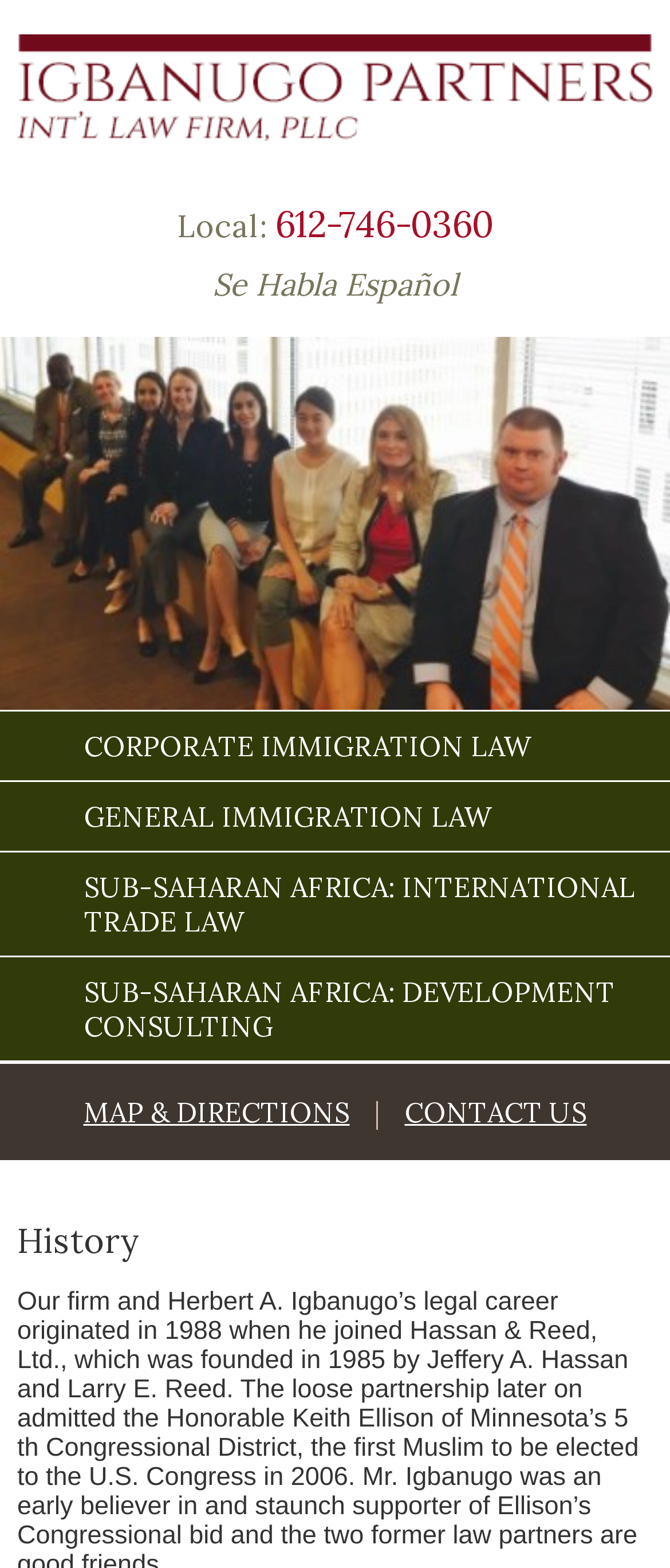Are there any international trade law services offered?
Please provide a detailed and thorough answer to the question.

I found the link element with the bounding box coordinates [0.0, 0.543, 1.0, 0.61] which contains the text 'SUB-SAHARAN AFRICA: INTERNATIONAL TRADE LAW', indicating that the law firm offers international trade law services.